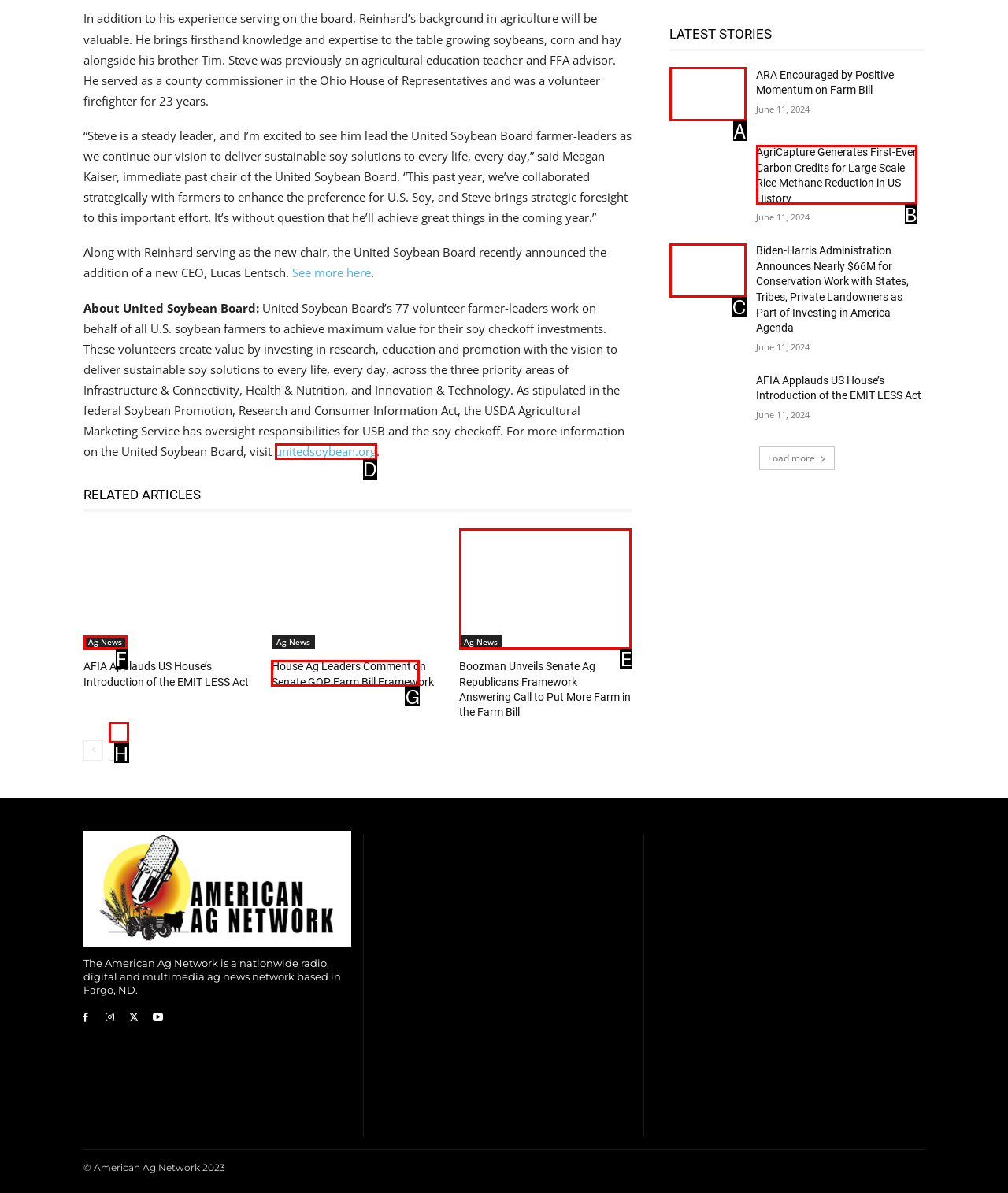Match the description: aria-label="next-page" to the correct HTML element. Provide the letter of your choice from the given options.

H